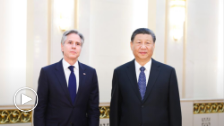Provide your answer to the question using just one word or phrase: What is the likely topic of discussion between the two leaders?

Global cooperation, trade relations, and regional security